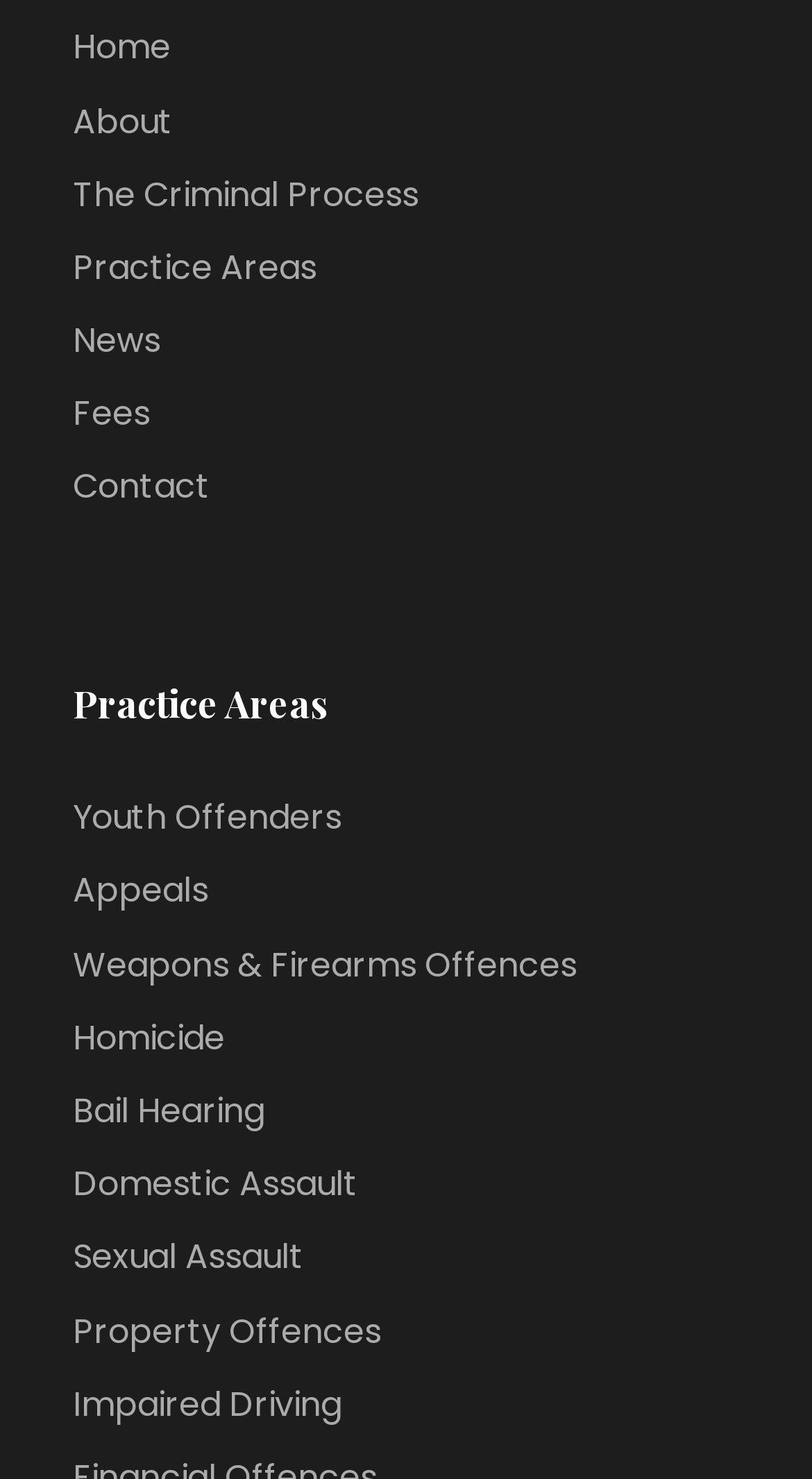Is 'Fees' a link or a static text?
Based on the image, respond with a single word or phrase.

link